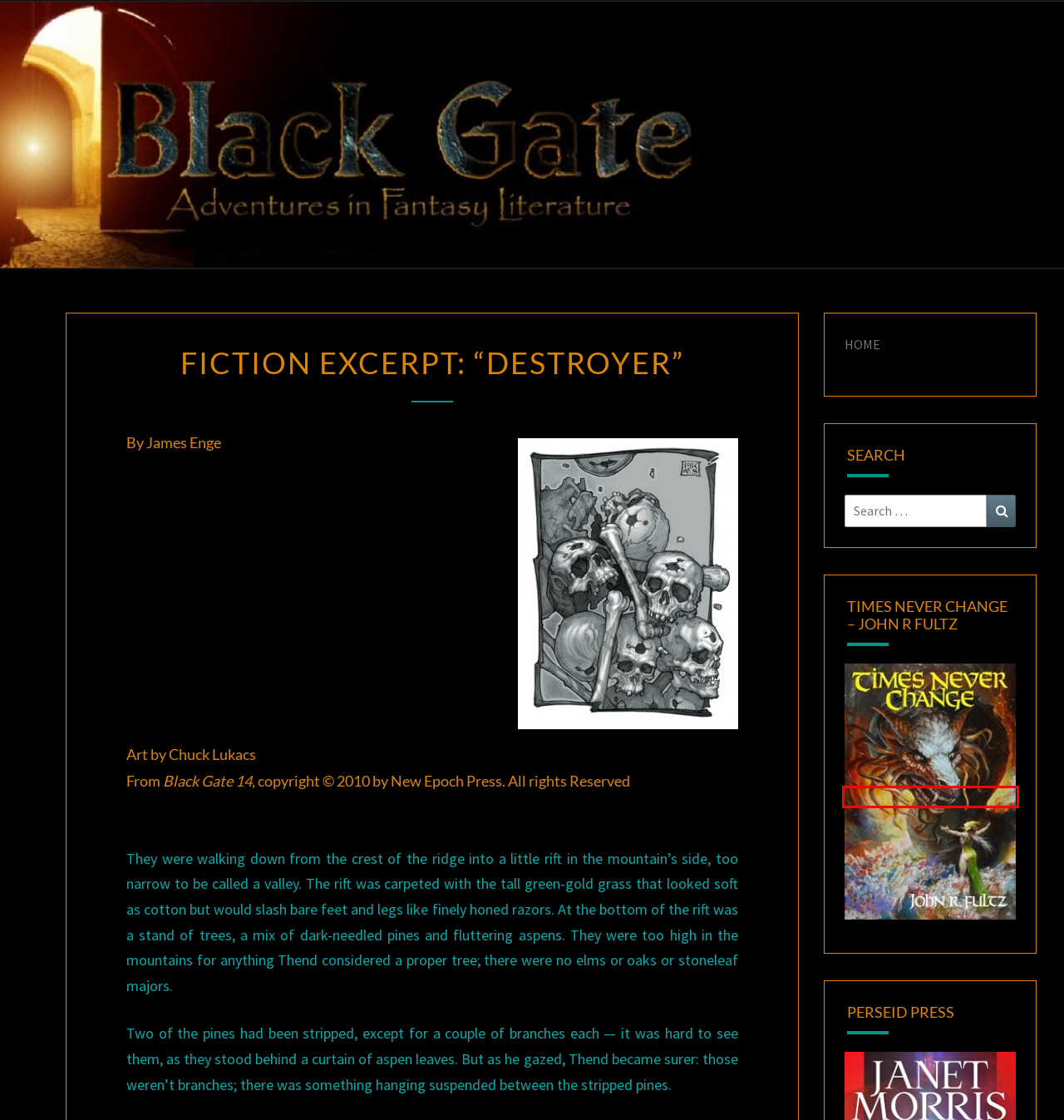You are given a screenshot of a webpage with a red bounding box around an element. Choose the most fitting webpage description for the page that appears after clicking the element within the red bounding box. Here are the candidates:
A. Uncategorized – Black Gate
B. Teaching and Fantasy Literature – Black Gate
C. Convention Report – Black Gate
D. Series Fantasy – Black Gate
E. Black Gate 14 Sneak Peek – Black Gate
F. Letters – Black Gate
G. Amazon.com
H. Black Gate – Adventures in Fantasy Literature

G